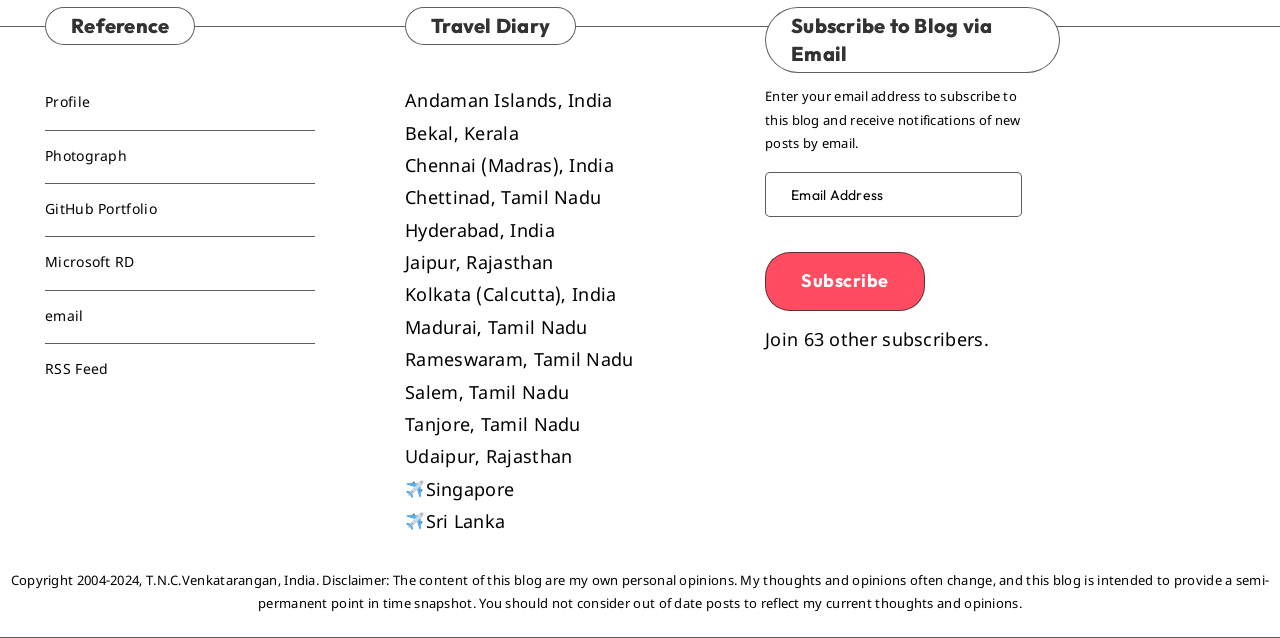Analyze the image and answer the question with as much detail as possible: 
What is the purpose of the 'Subscribe to Blog via Email' section?

The purpose of the 'Subscribe to Blog via Email' section can be inferred from the text 'Enter your email address to subscribe to this blog and receive notifications of new posts by email.' which suggests that subscribers will receive notifications of new blog posts.